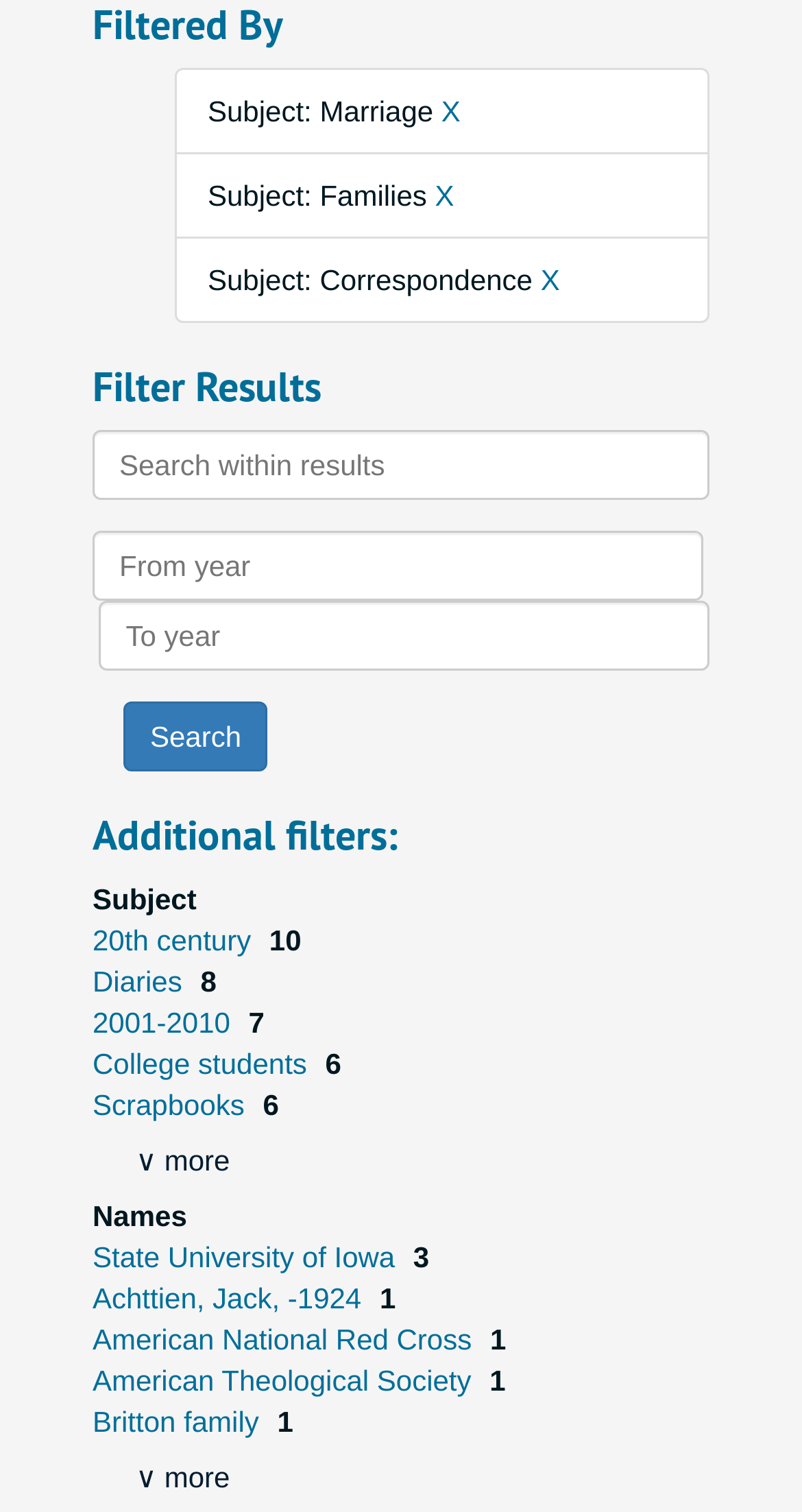Please locate the bounding box coordinates of the element that should be clicked to achieve the given instruction: "Search within results".

[0.115, 0.284, 0.885, 0.33]